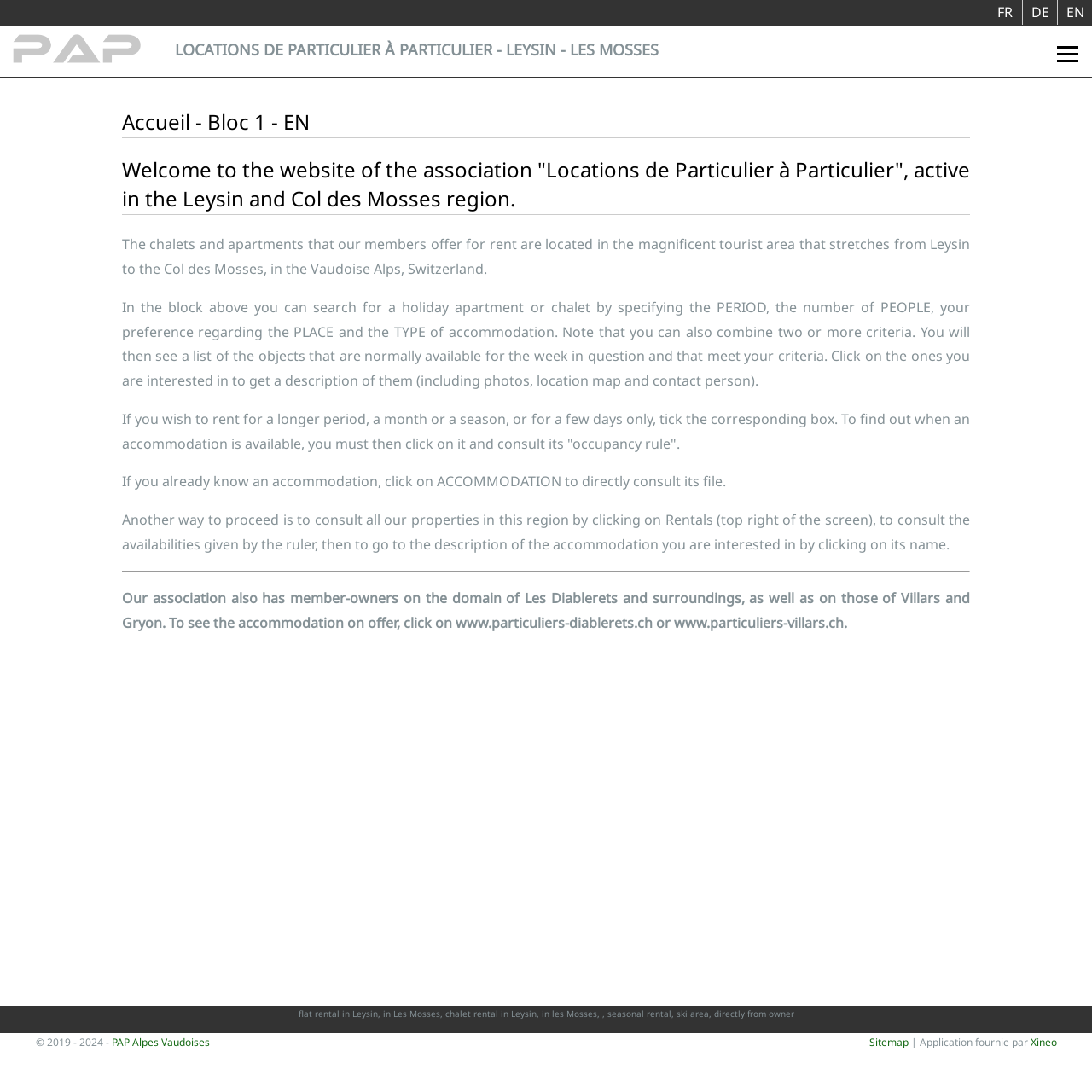Please find the bounding box for the UI component described as follows: "PAP Alpes Vaudoises".

[0.102, 0.948, 0.192, 0.961]